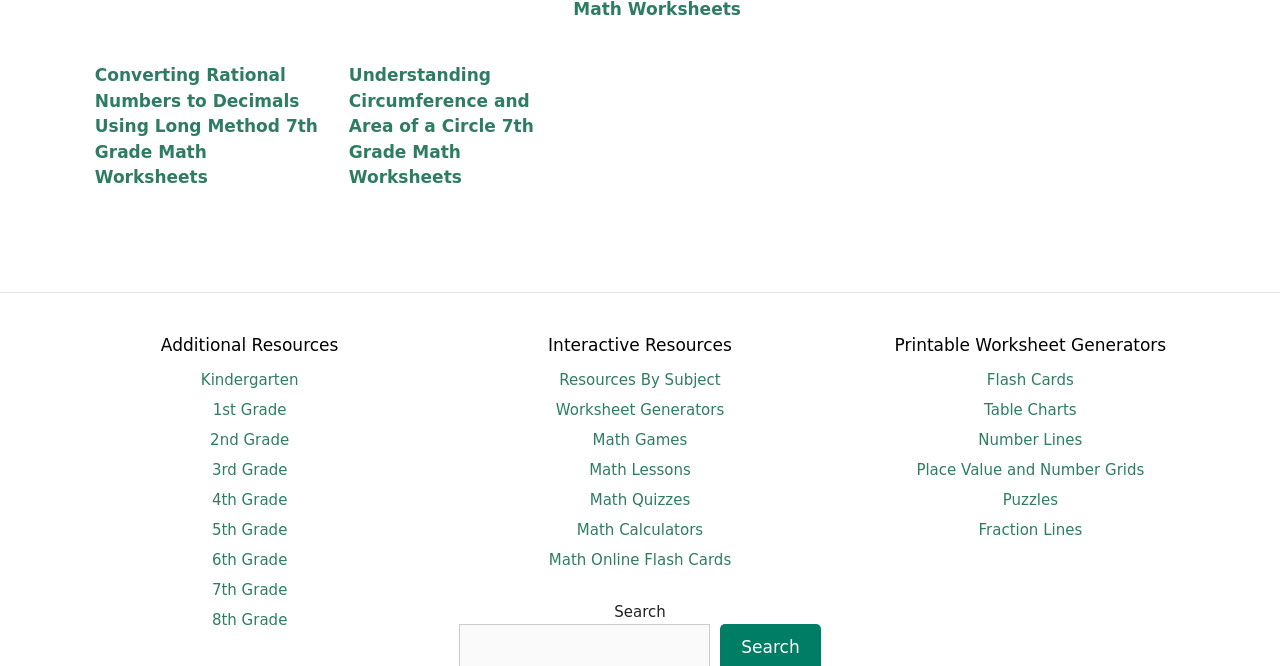Please look at the image and answer the question with a detailed explanation: What is the purpose of the 'Search' button?

The 'Search' button is located at the bottom of the webpage, suggesting that its purpose is to allow users to search the website for specific resources or topics.